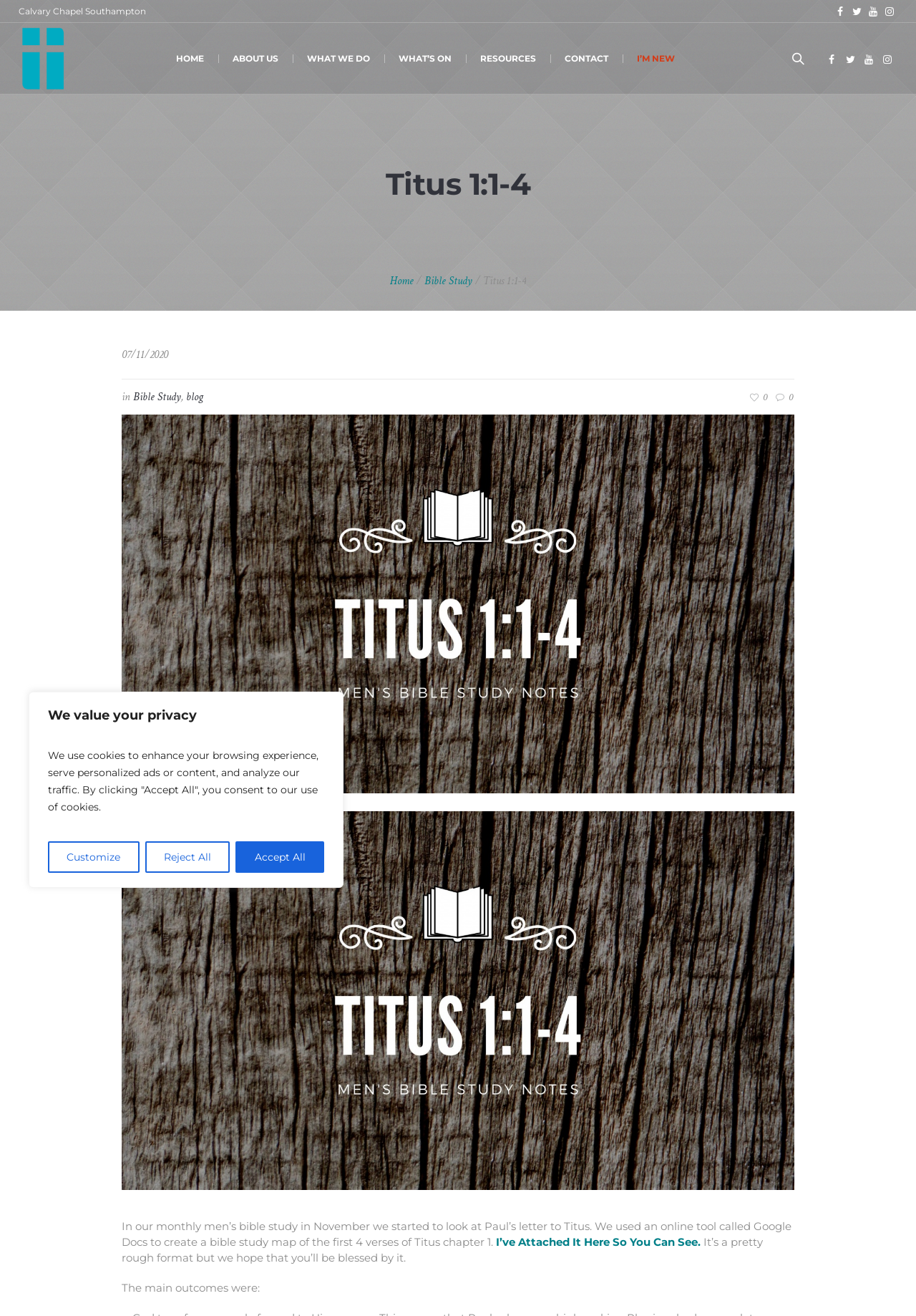Given the element description parent_node: Consumer tech, predict the bounding box coordinates for the UI element in the webpage screenshot. The format should be (top-left x, top-left y, bottom-right x, bottom-right y), and the values should be between 0 and 1.

None